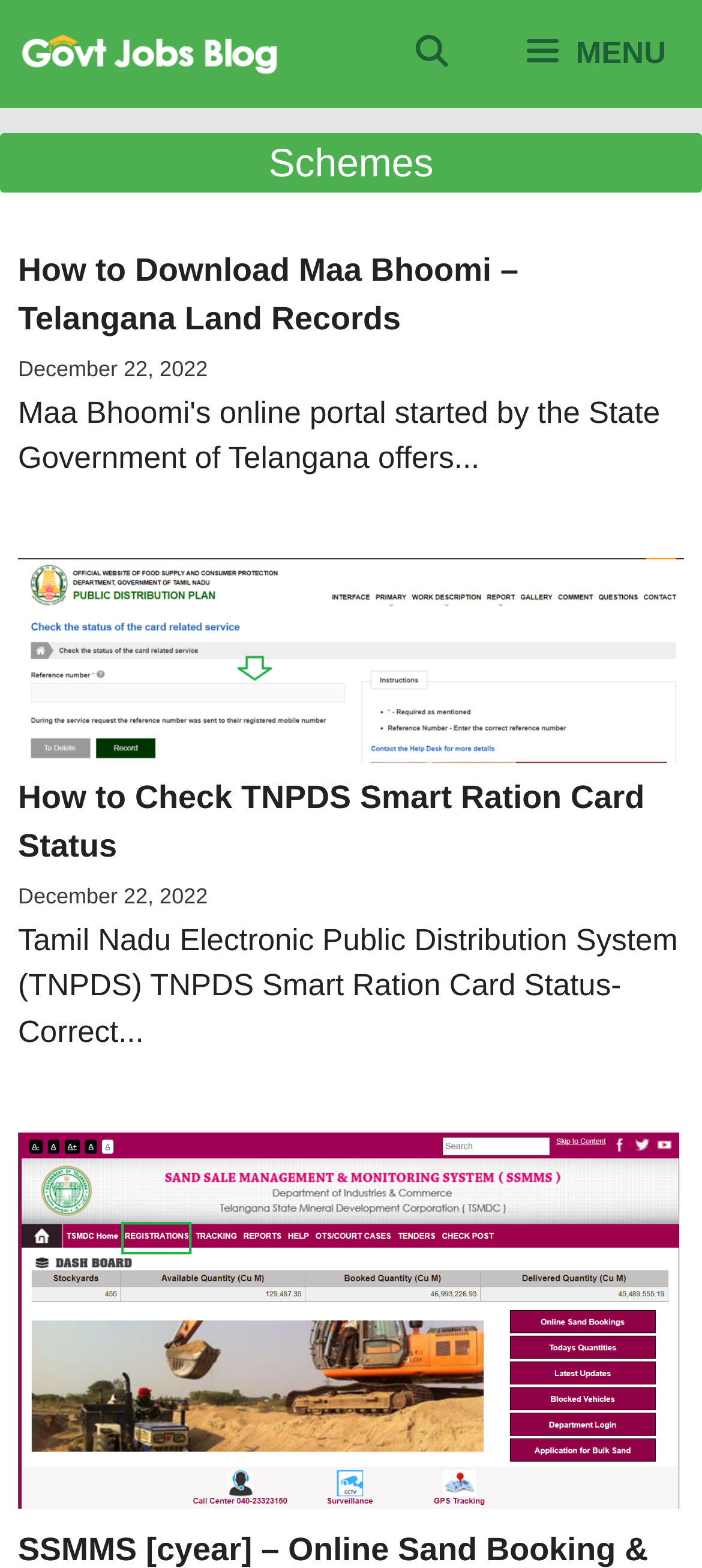Provide a thorough and detailed response to the question by examining the image: 
What is the date of the second article?

I found the second article 'How to Check TNPDS Smart Ration Card Status' and its corresponding date 'December 22, 2022' which is a StaticText element with a bounding box coordinate of [0.026, 0.564, 0.296, 0.58].